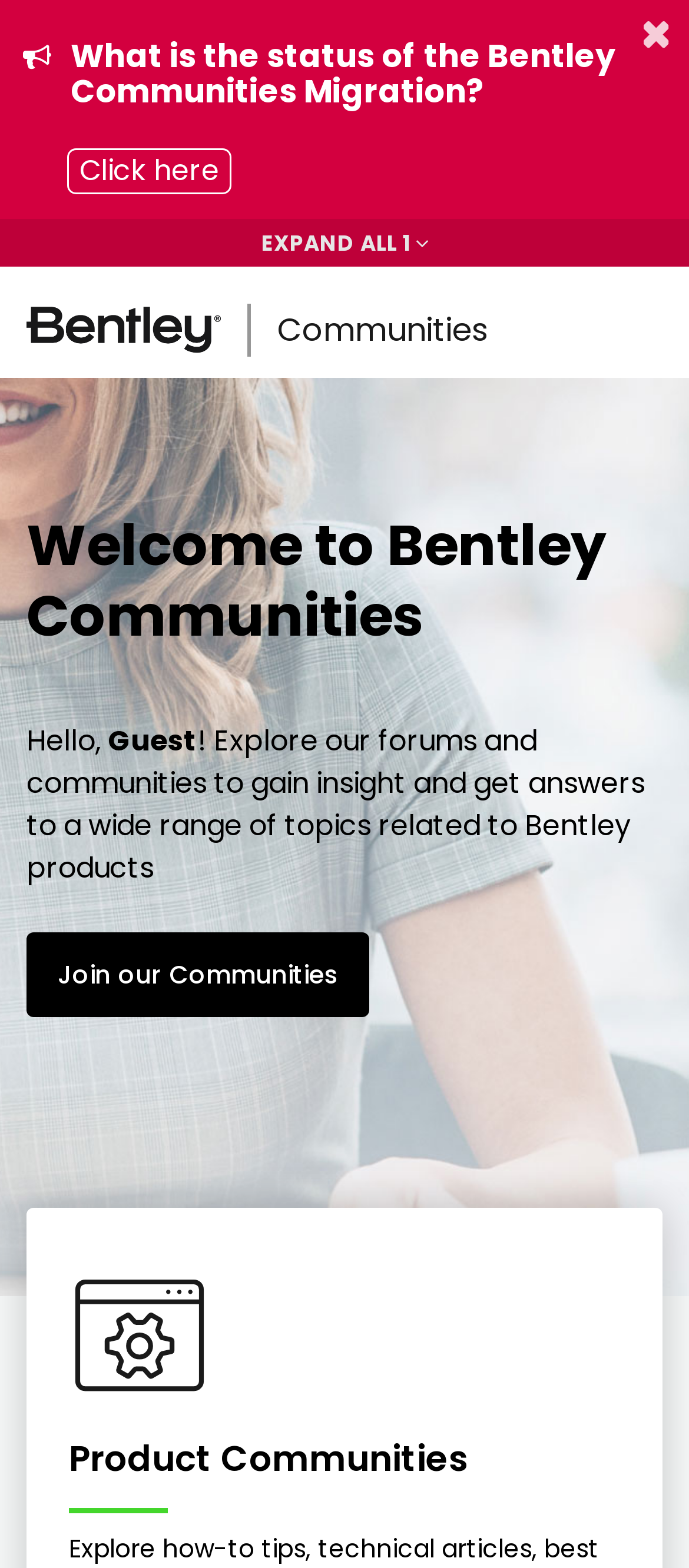Extract the bounding box for the UI element that matches this description: "EXPAND ALL 1".

[0.0, 0.14, 1.0, 0.17]